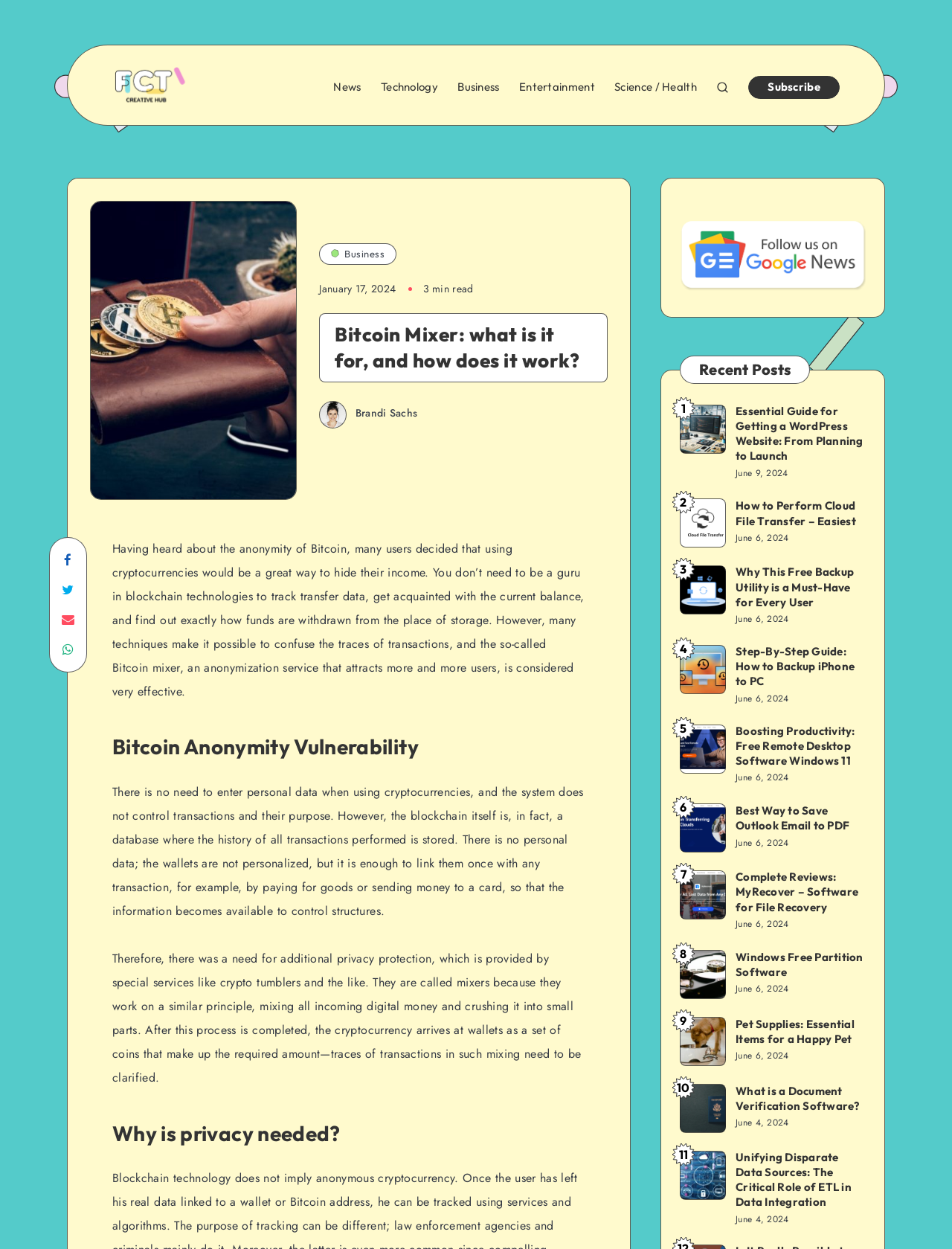Kindly determine the bounding box coordinates for the area that needs to be clicked to execute this instruction: "Subscribe to the newsletter".

[0.786, 0.061, 0.882, 0.079]